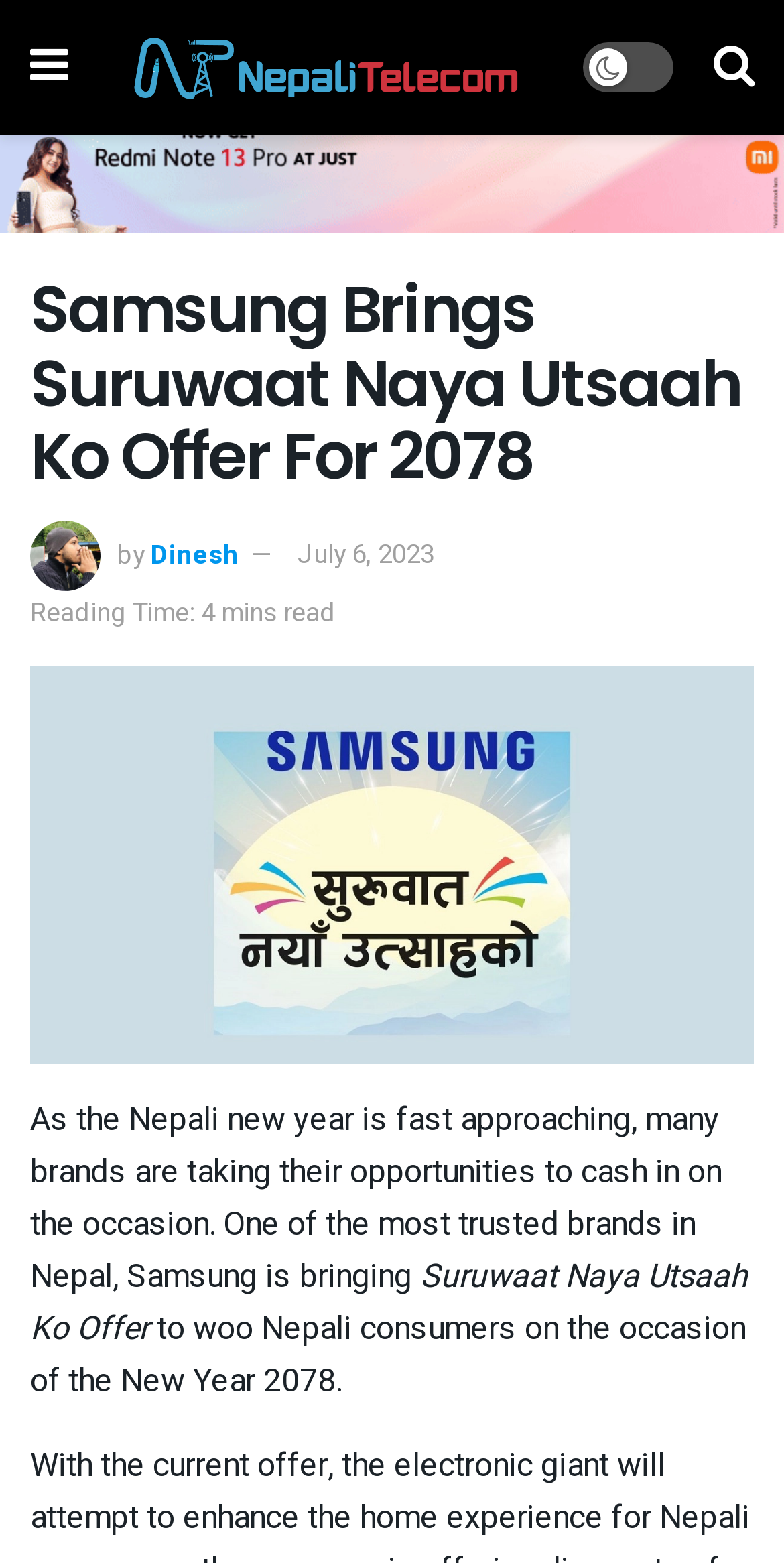Determine the bounding box coordinates in the format (top-left x, top-left y, bottom-right x, bottom-right y). Ensure all values are floating point numbers between 0 and 1. Identify the bounding box of the UI element described by: July 6, 2023

[0.379, 0.342, 0.554, 0.367]